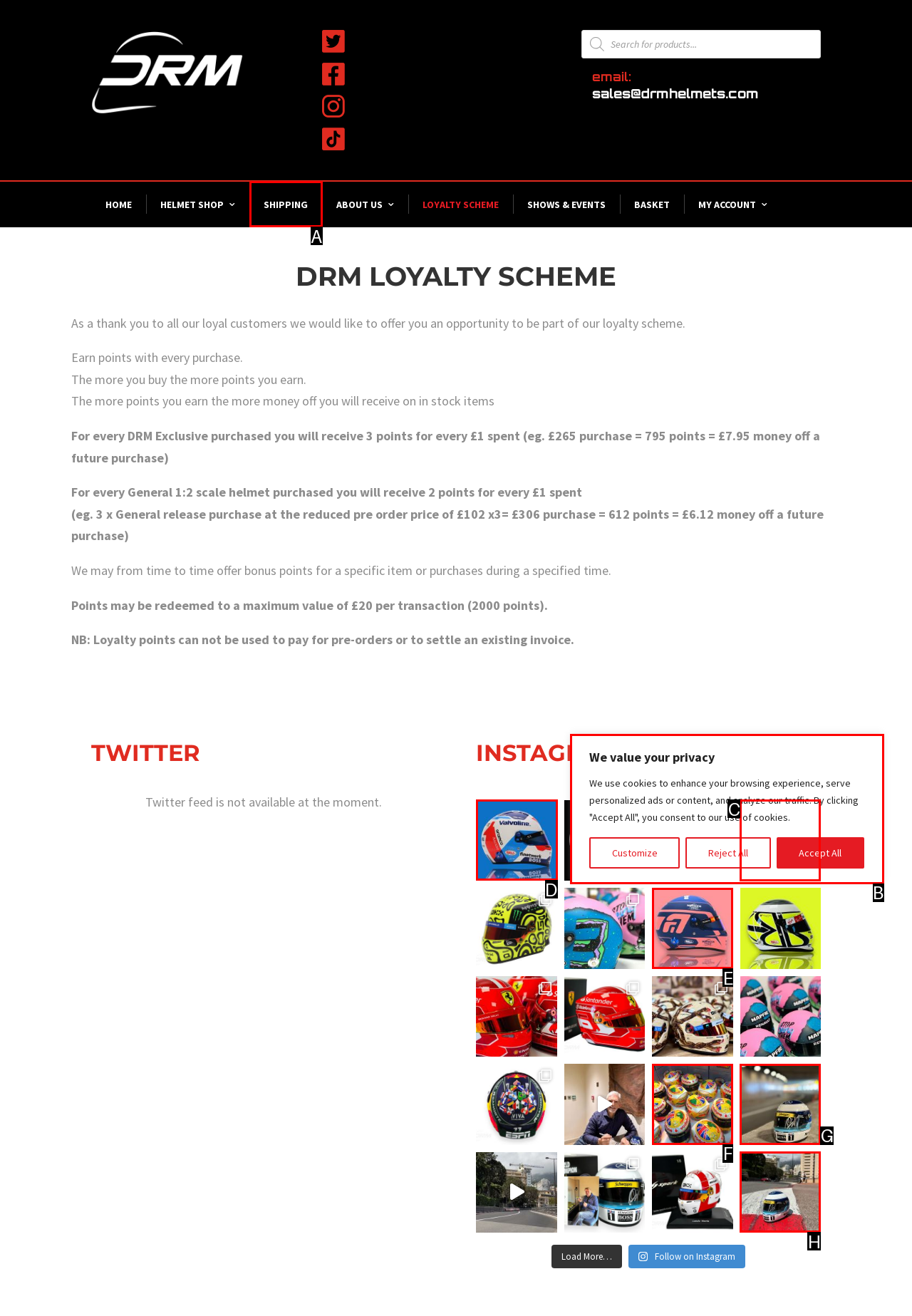Identify which HTML element to click to fulfill the following task: pre order Fernando Alonso 2024 Aston Martin Monaco GP Bell 1:2 Helmet. Provide your response using the letter of the correct choice.

D